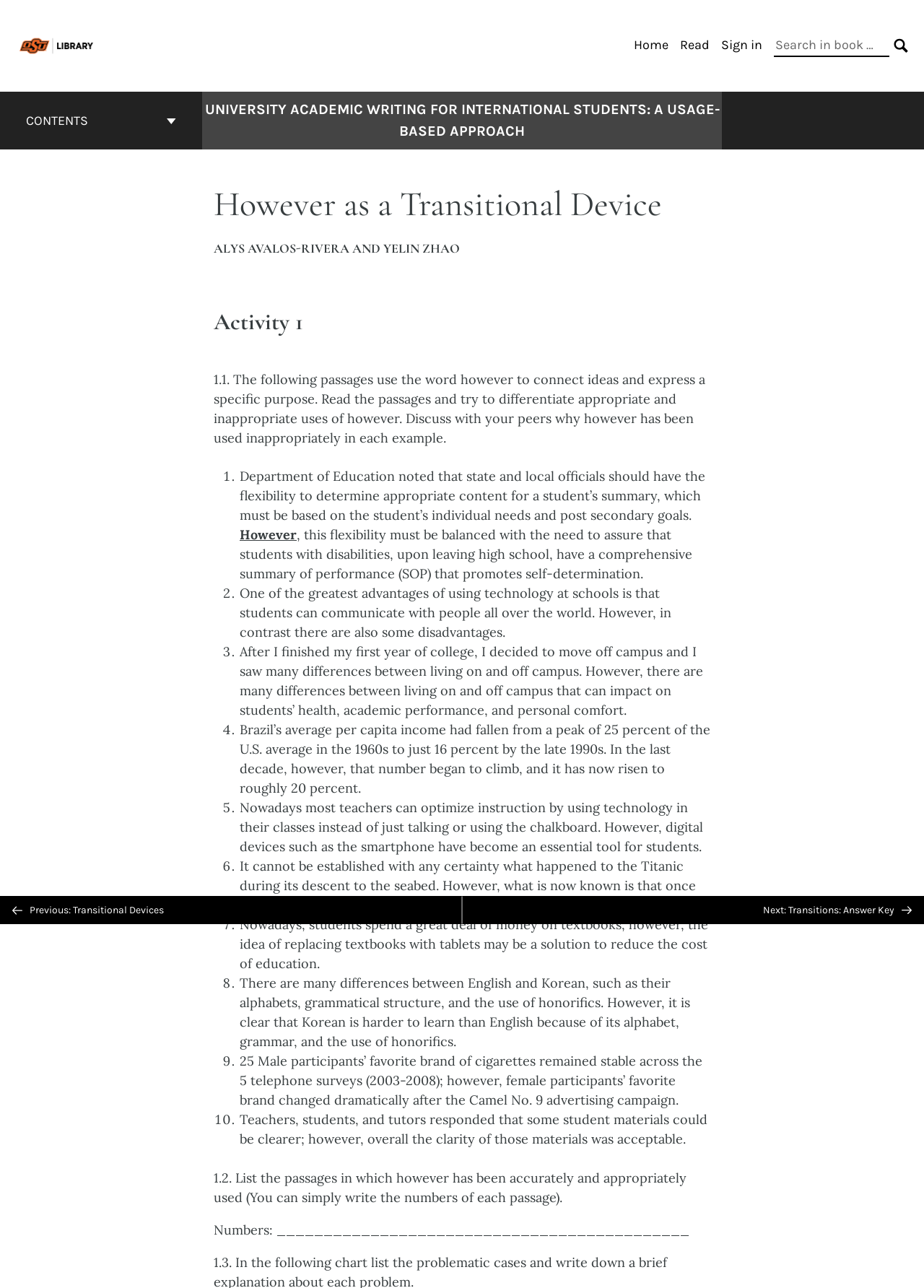Provide an in-depth caption for the elements present on the webpage.

This webpage appears to be an online academic resource, specifically a chapter or section from a university writing guide for international students. The page is divided into several sections, with a navigation menu at the top and a search bar on the right side.

At the top left, there is a logo for "OPEN OKSTATE" and a link to the primary navigation menu, which includes links to "Home", "Read", and "Sign in". On the right side of the top navigation bar, there is a search box with a button labeled "SEARCH" and a magnifying glass icon.

Below the top navigation bar, there is a secondary navigation menu labeled "Book Contents Navigation" that includes a button labeled "CONTENTS" and a link to the cover page of the guide. The main content of the page is divided into sections, with headings and subheadings that outline the topics and activities.

The first section is headed "However as a Transitional Device" and includes a passage of text with several examples of using the word "however" in different contexts. This is followed by an activity labeled "1.1" that asks the reader to read the passages and identify appropriate and inappropriate uses of "however". The activity includes a list of 10 examples, each with a checkbox and a brief passage of text.

Below the activity, there is a section labeled "1.2" that asks the reader to list the passages in which "however" has been accurately and appropriately used. This section includes a text box for the reader to enter their answers.

At the bottom of the page, there is a navigation menu labeled "Previous/next navigation" that includes links to the previous and next sections of the guide, as well as a button labeled "BACK TO TOP" that allows the reader to return to the top of the page.